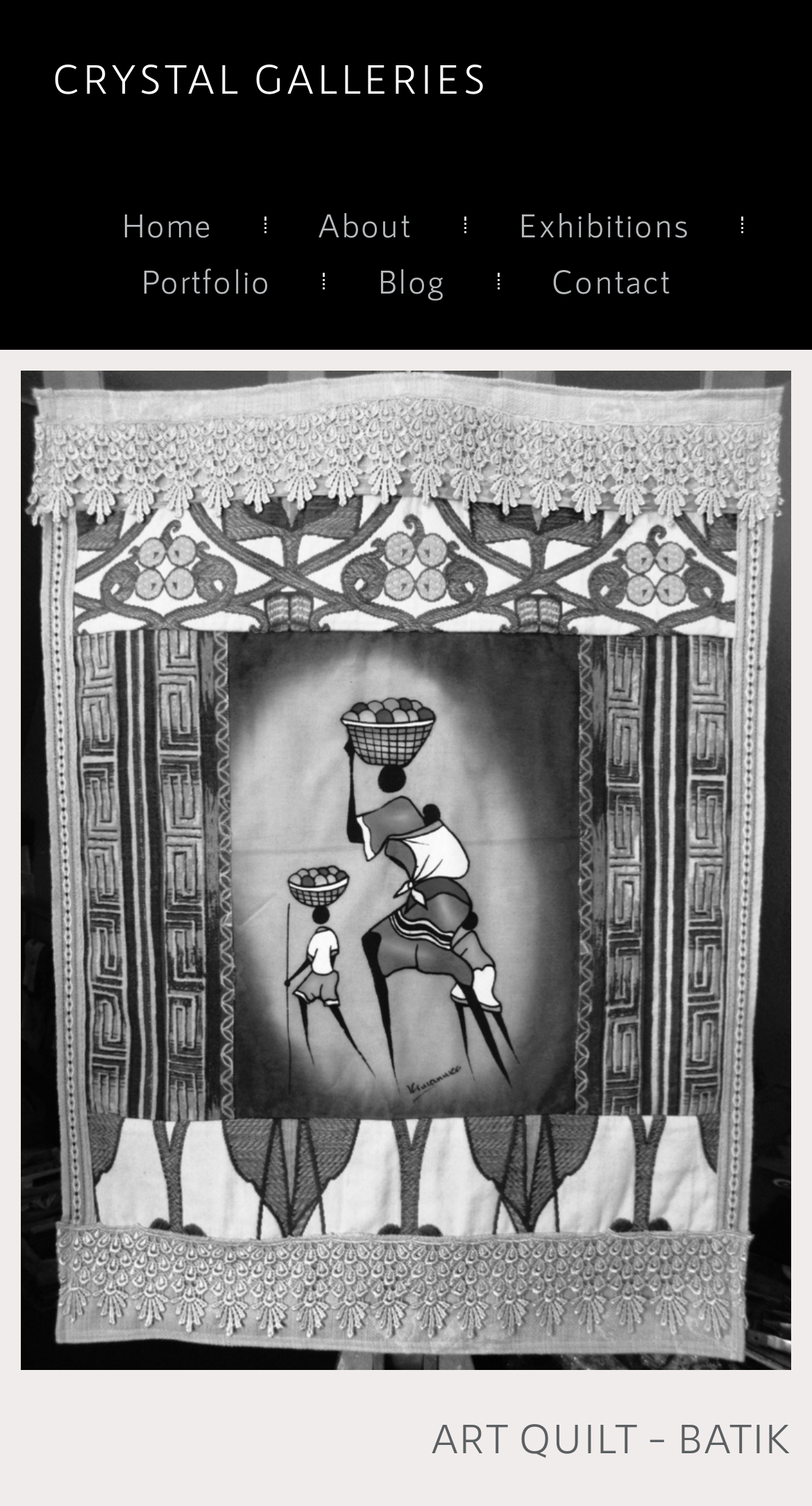Is there a section about art quilts?
Please respond to the question with a detailed and thorough explanation.

I saw a heading 'ART QUILT – BATIK' which suggests that there is a section about art quilts on this webpage.